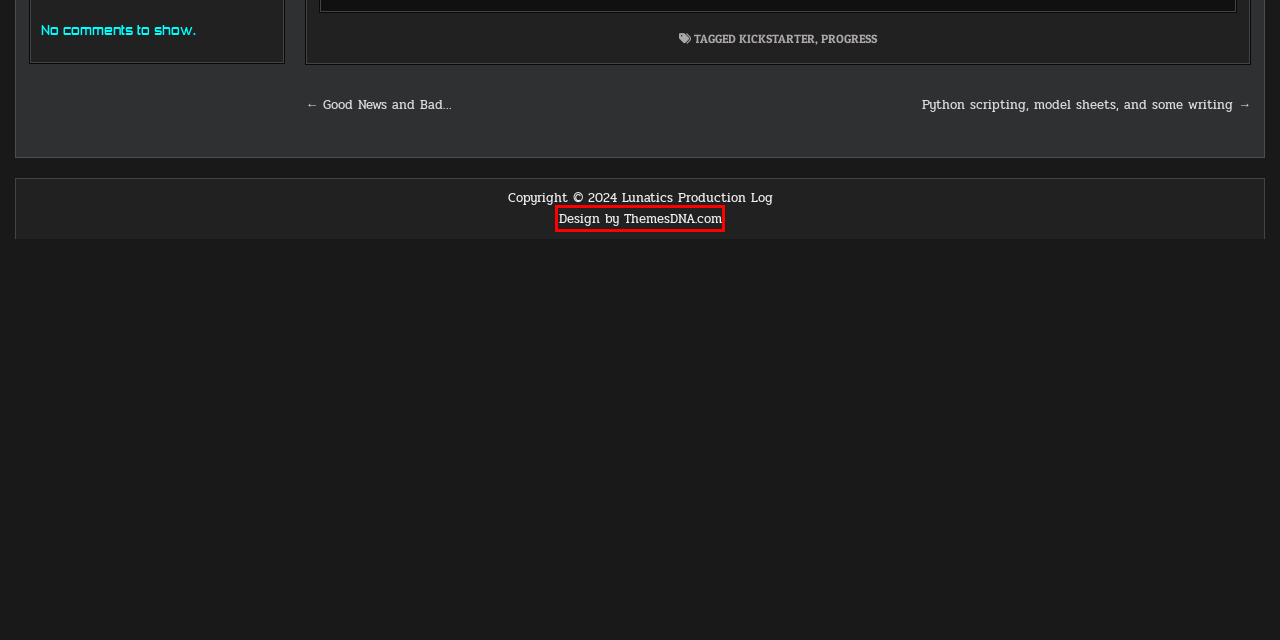You have a screenshot of a webpage where a red bounding box highlights a specific UI element. Identify the description that best matches the resulting webpage after the highlighted element is clicked. The choices are:
A. Beautiful WordPress Themes - ThemesDNA.com
B. April & May 2024 Summary – Lunatics Production Log
C. Testing New AV Linux Workstation – Lunatics Production Log
D. Good News and Bad… – Lunatics Production Log
E. Testing Nextcloud for Source File Sync – Lunatics Production Log
F. kickstarter – Lunatics Production Log
G. Python scripting, model sheets, and some writing – Lunatics Production Log
H. progress – Lunatics Production Log

A